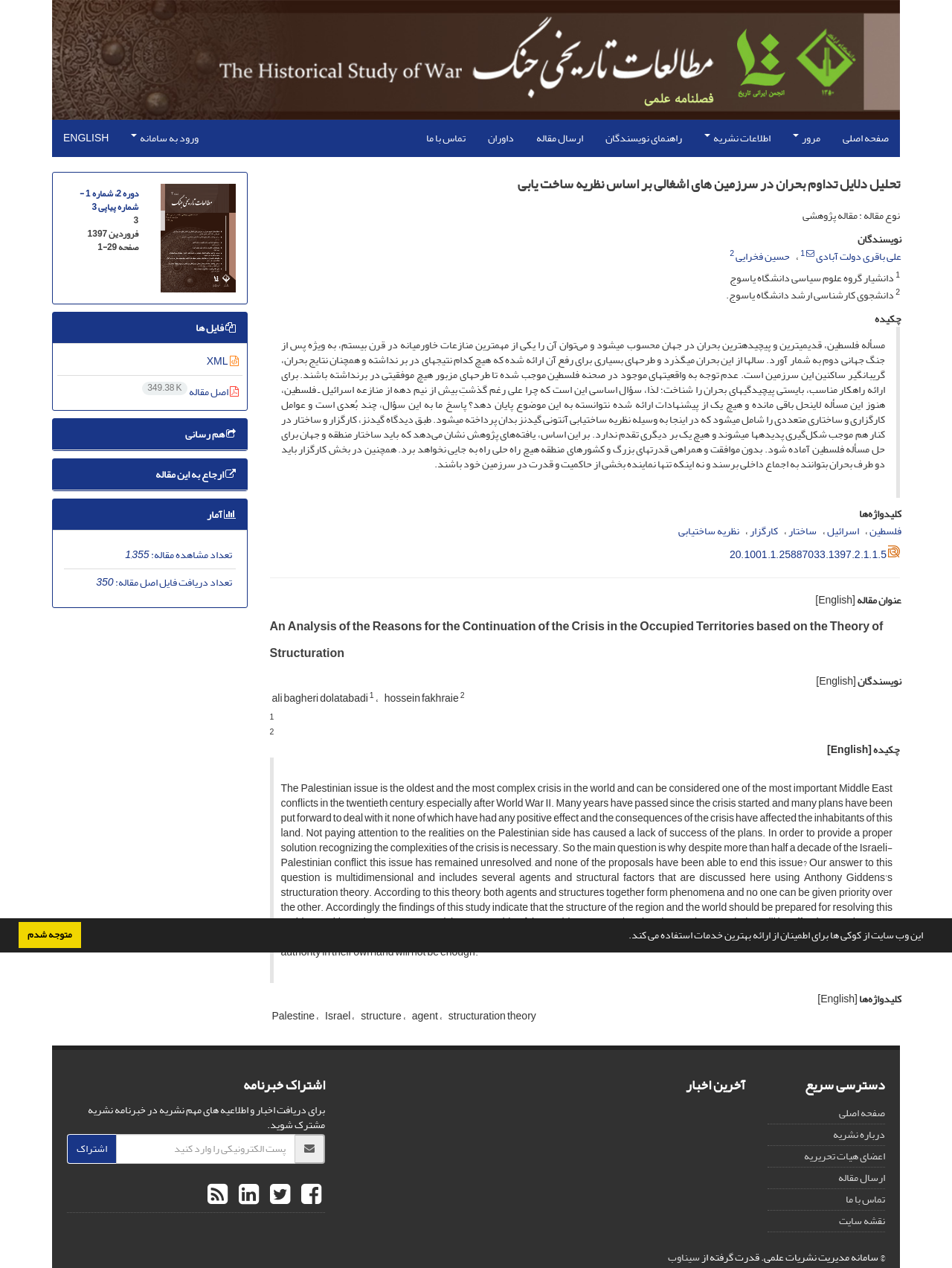Determine the bounding box coordinates for the area you should click to complete the following instruction: "download the article in XML format".

[0.217, 0.277, 0.25, 0.293]